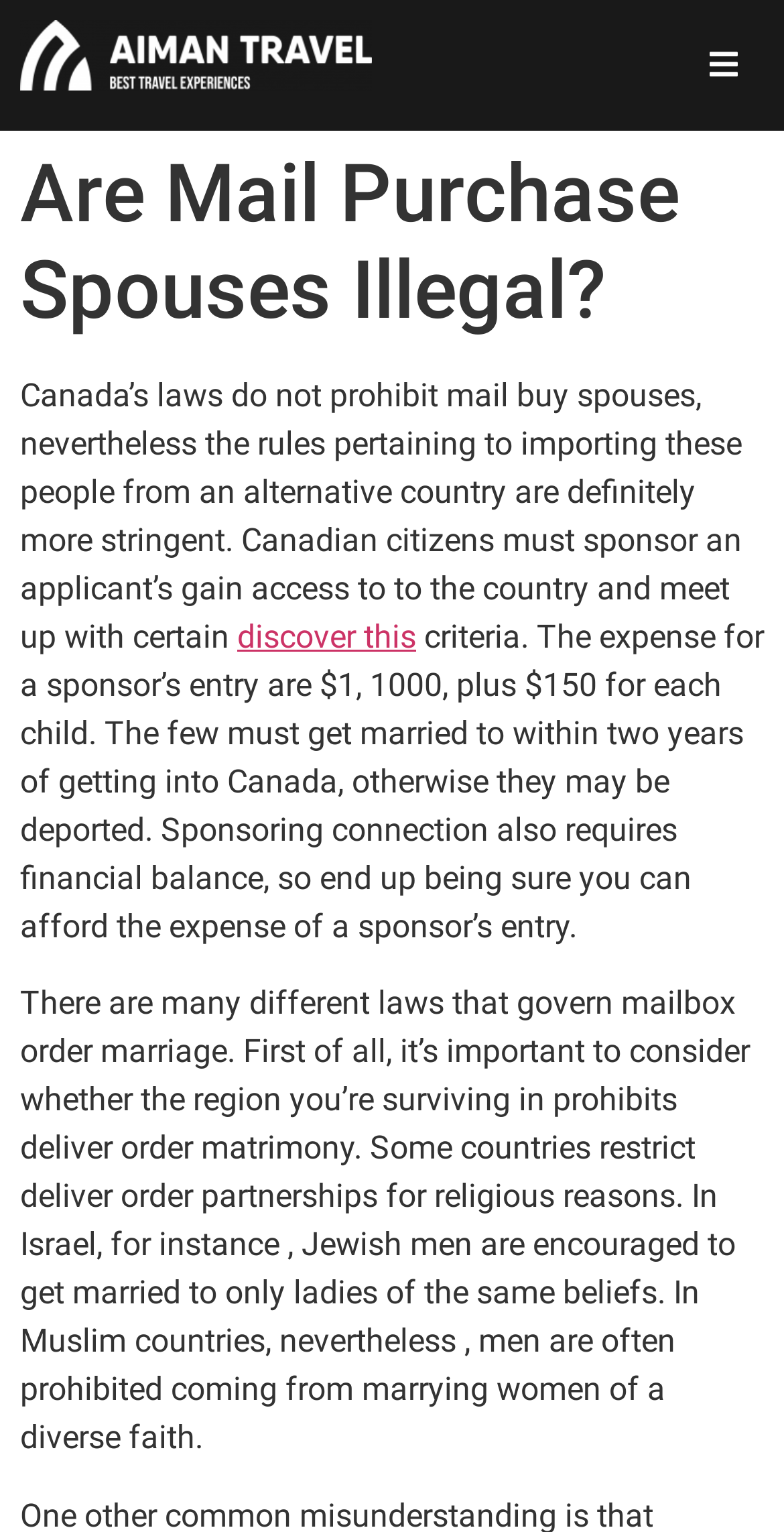Please find the bounding box coordinates of the element's region to be clicked to carry out this instruction: "Click the 'Login' link".

[0.642, 0.726, 0.745, 0.751]